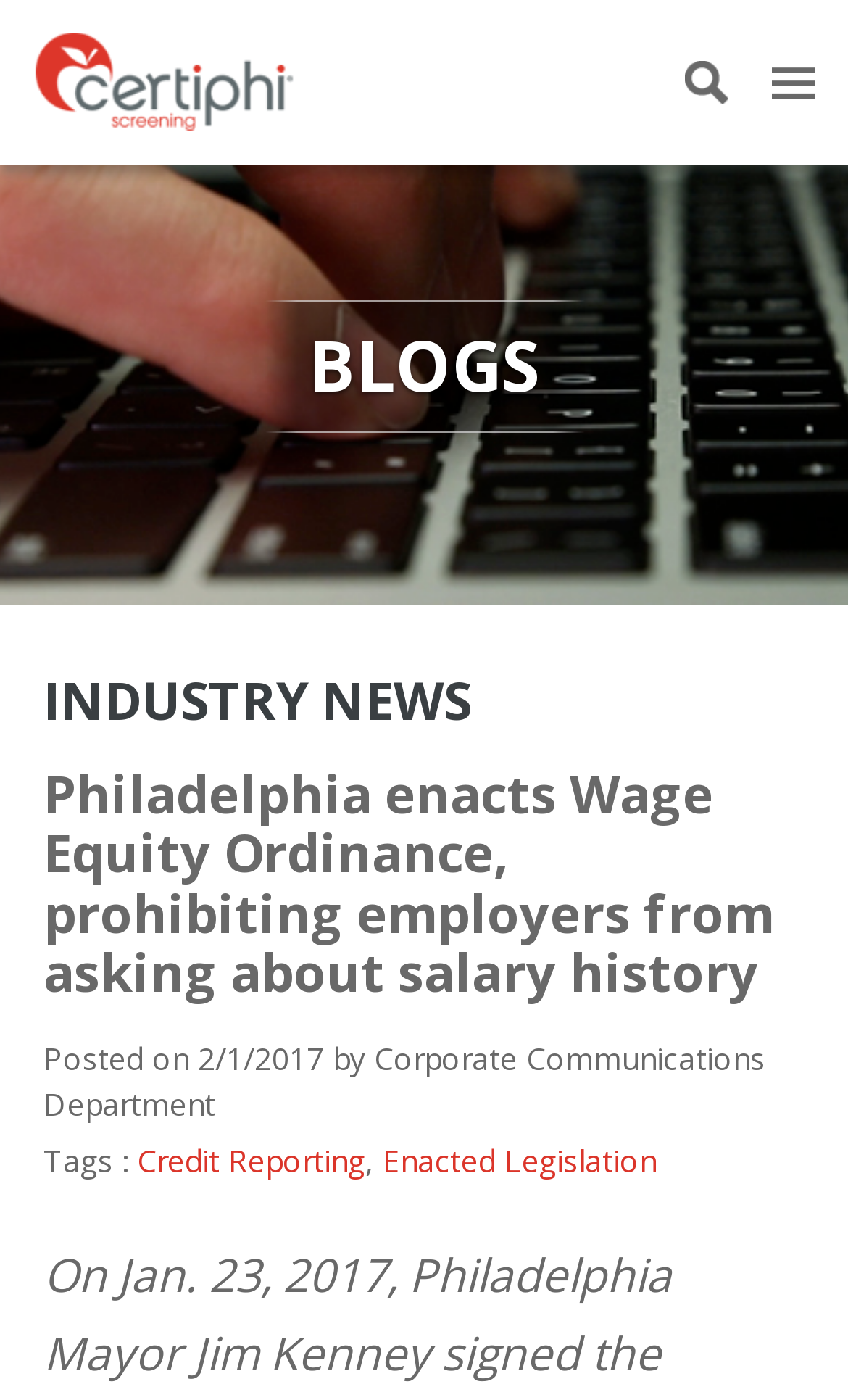Using the element description Click-To-Call, predict the bounding box coordinates for the UI element. Provide the coordinates in (top-left x, top-left y, bottom-right x, bottom-right y) format with values ranging from 0 to 1.

[0.038, 0.598, 0.962, 0.696]